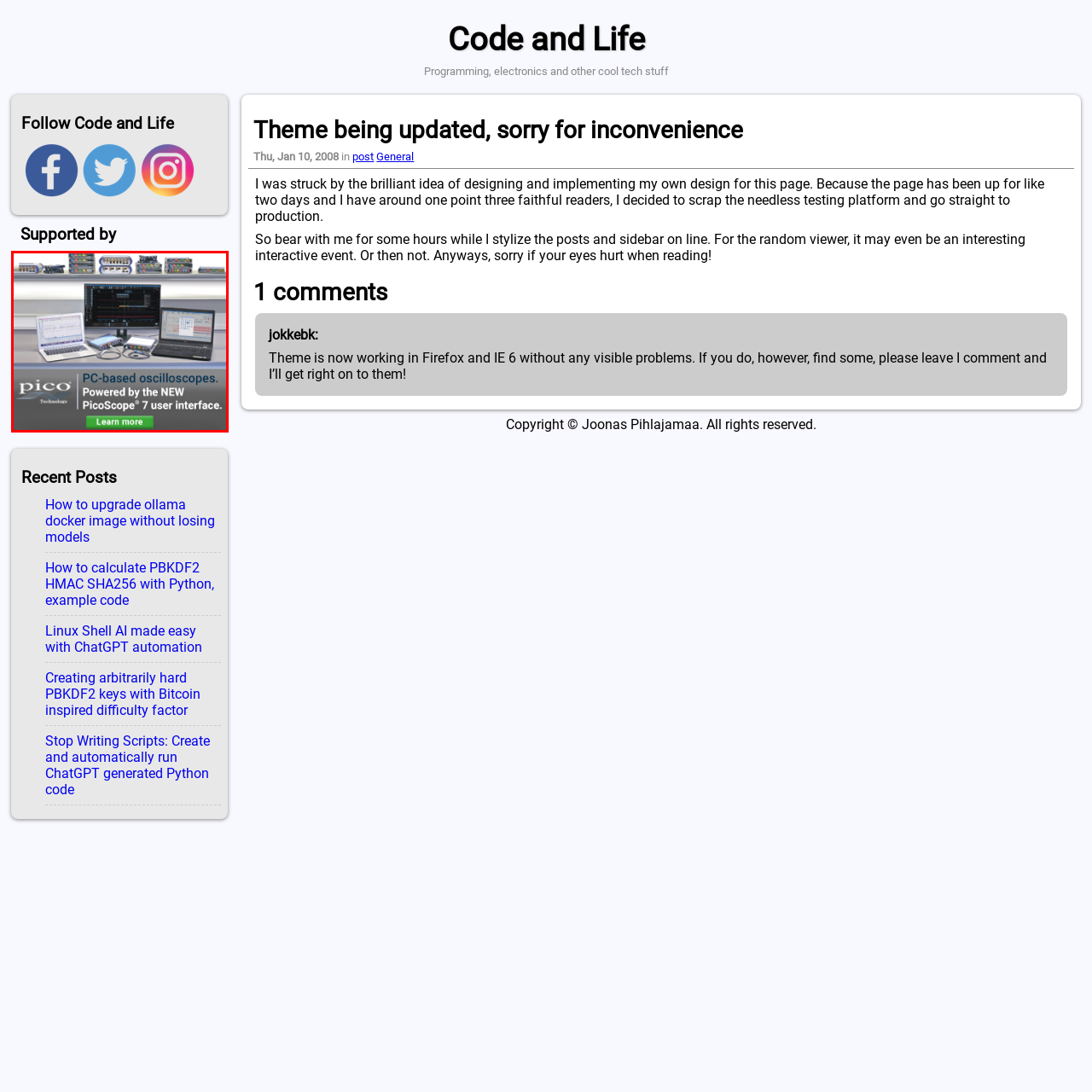Direct your attention to the part of the image marked by the red boundary and give a detailed response to the following question, drawing from the image: What is the purpose of the devices in the background?

The background of the image shows several PicoScope devices neatly organized, which suggests a professional environment suited for electronics work, implying that the devices are used for this purpose.